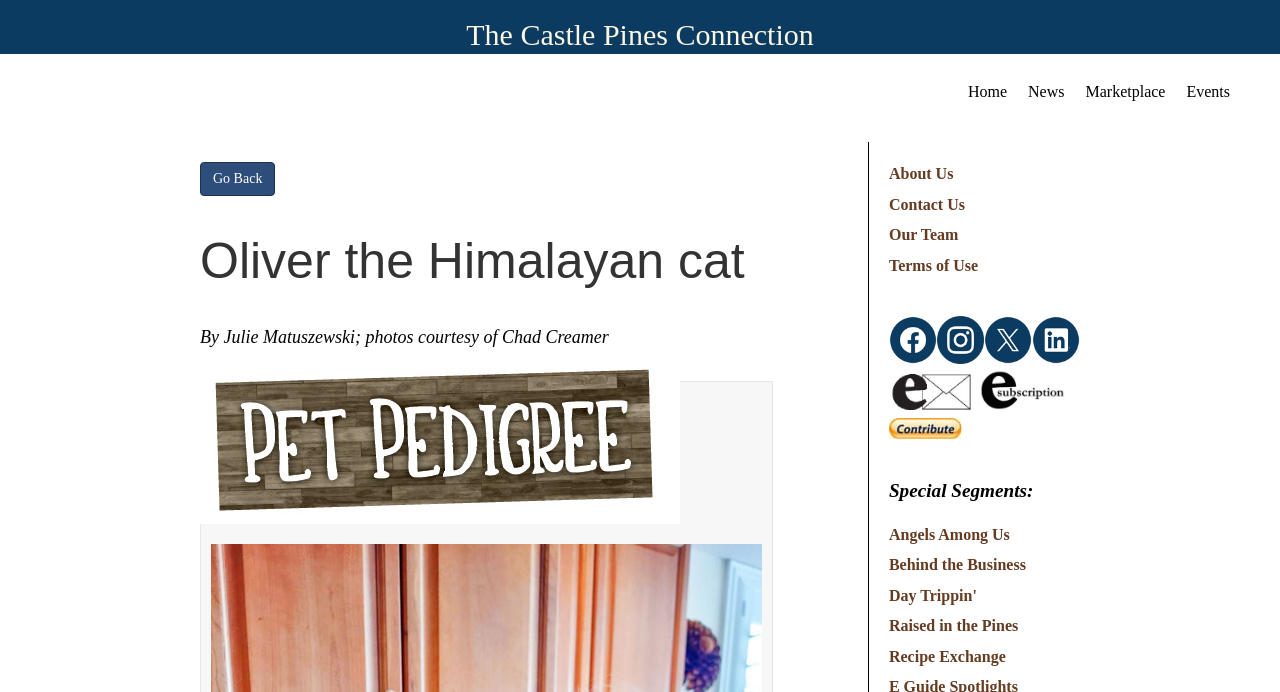Bounding box coordinates are specified in the format (top-left x, top-left y, bottom-right x, bottom-right y). All values are floating point numbers bounded between 0 and 1. Please provide the bounding box coordinate of the region this sentence describes: The Castle Pines Connection

[0.364, 0.026, 0.636, 0.074]